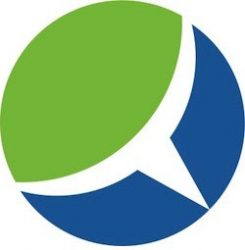Give a thorough description of the image, including any visible elements and their relationships.

The image showcases a logo that represents the PlanetWatch Group, a project associated with TDS Environmental Media. The design features a circular emblem divided into two halves: the upper half is filled with a vibrant green shade symbolizing eco-friendliness and sustainability, while the lower half is a calming blue, representing the planet, water, and the environment. A white stylized swoosh element cuts through the logo, suggesting dynamic movement and forward-thinking. This logo encapsulates the organization's commitment to environmental awareness and action, serving as a visual identity for their initiatives aimed at tackling climate change and promoting ecological responsibility.